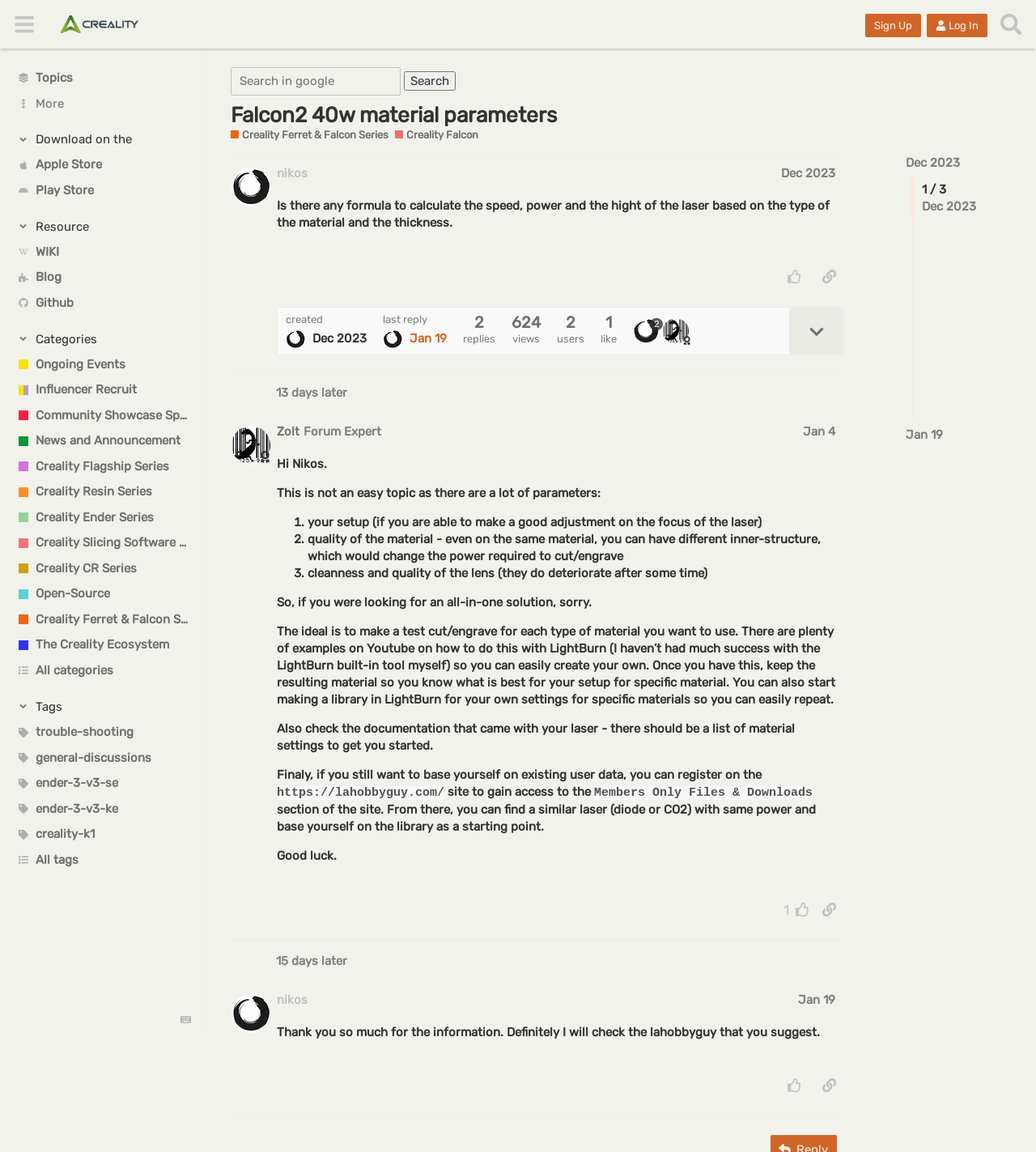How many pages are there in the current topic?
Please describe in detail the information shown in the image to answer the question.

I determined the answer by looking at the static text element with the text '1 / 3' which indicates that there are 3 pages in the current topic.